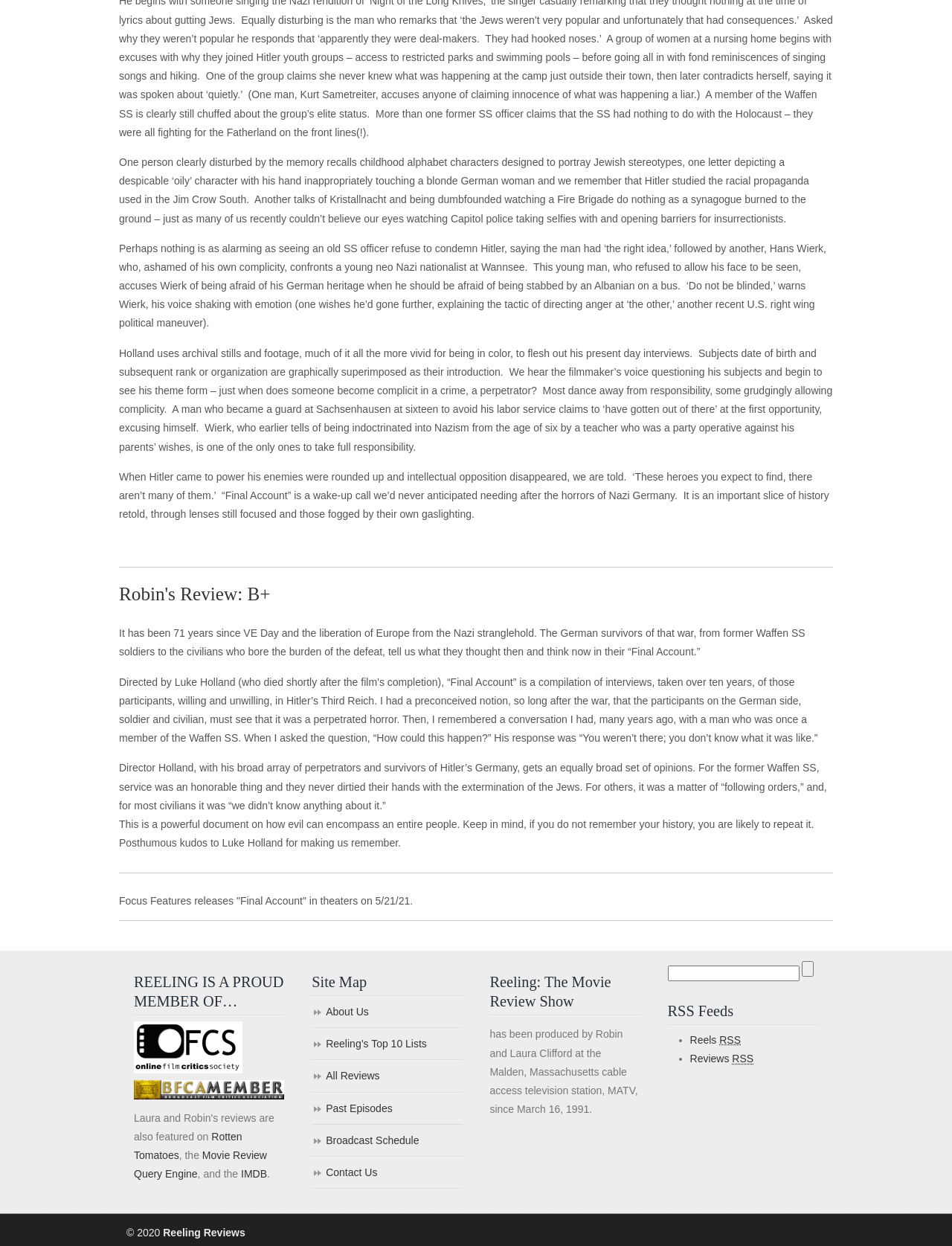Please find the bounding box coordinates of the element that you should click to achieve the following instruction: "Search for a movie". The coordinates should be presented as four float numbers between 0 and 1: [left, top, right, bottom].

[0.701, 0.771, 0.859, 0.788]